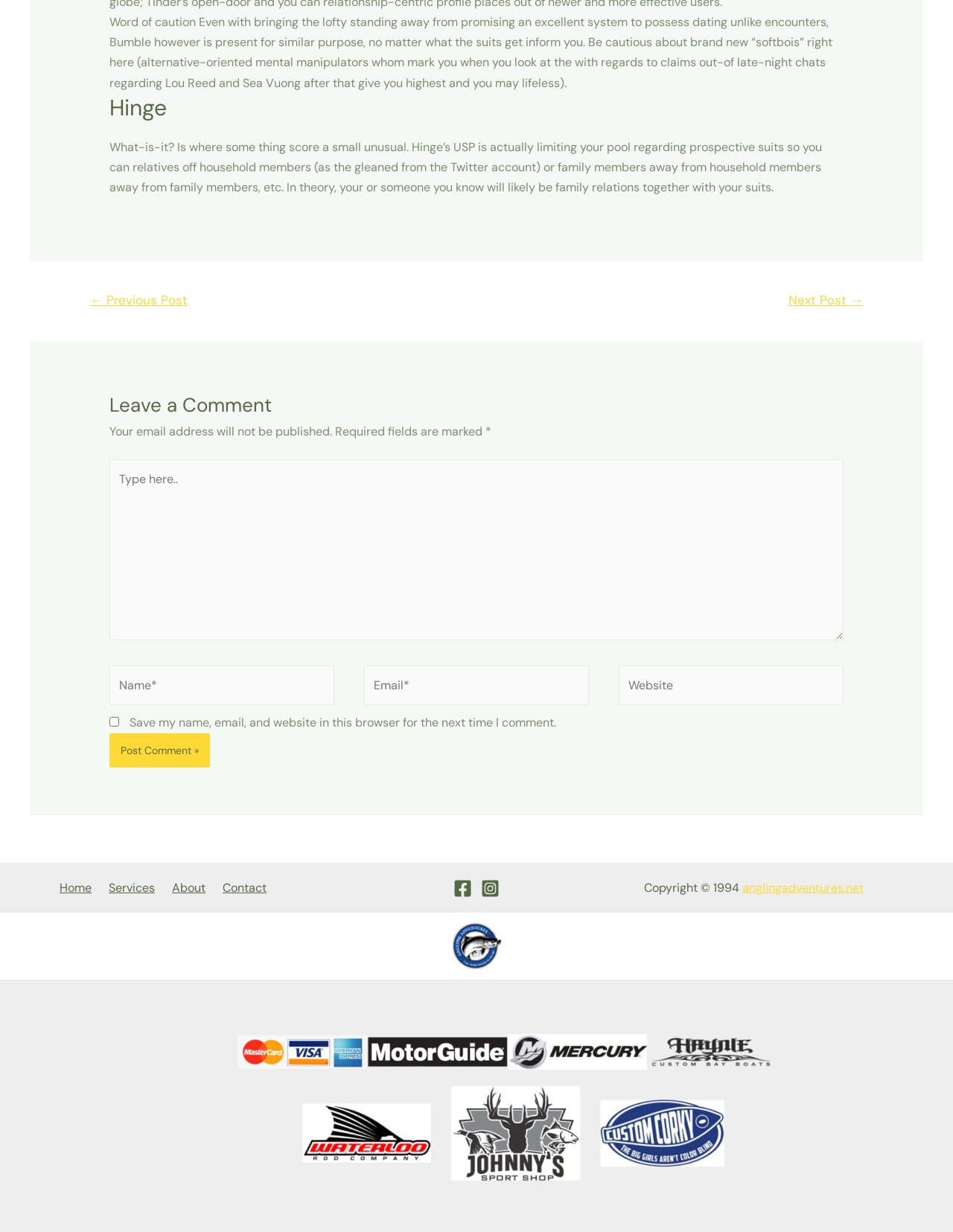What is required to leave a comment?
Answer the question using a single word or phrase, according to the image.

Name and Email